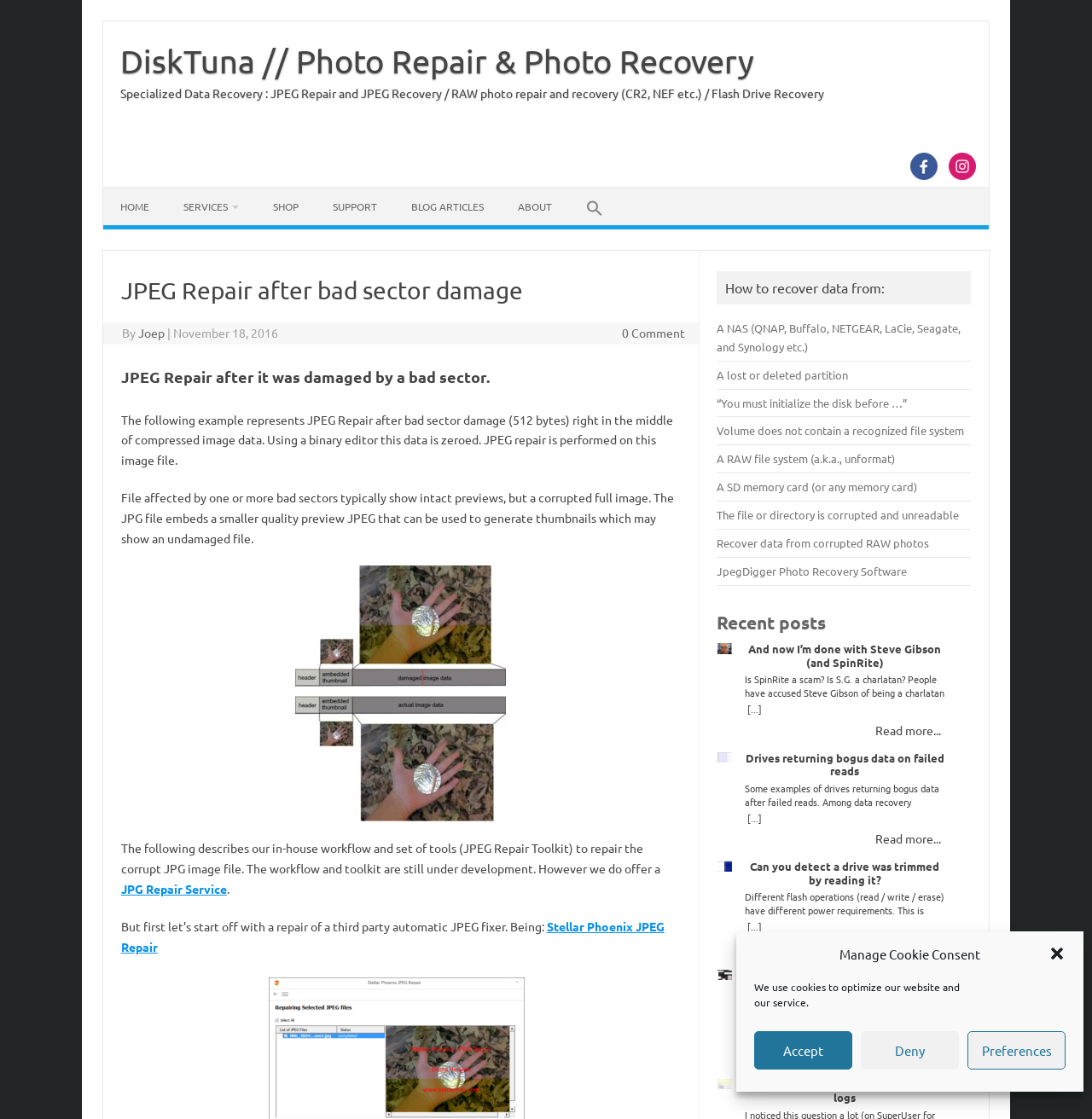Use a single word or phrase to answer the question:
What type of service does this website offer?

Photo Repair & Recovery